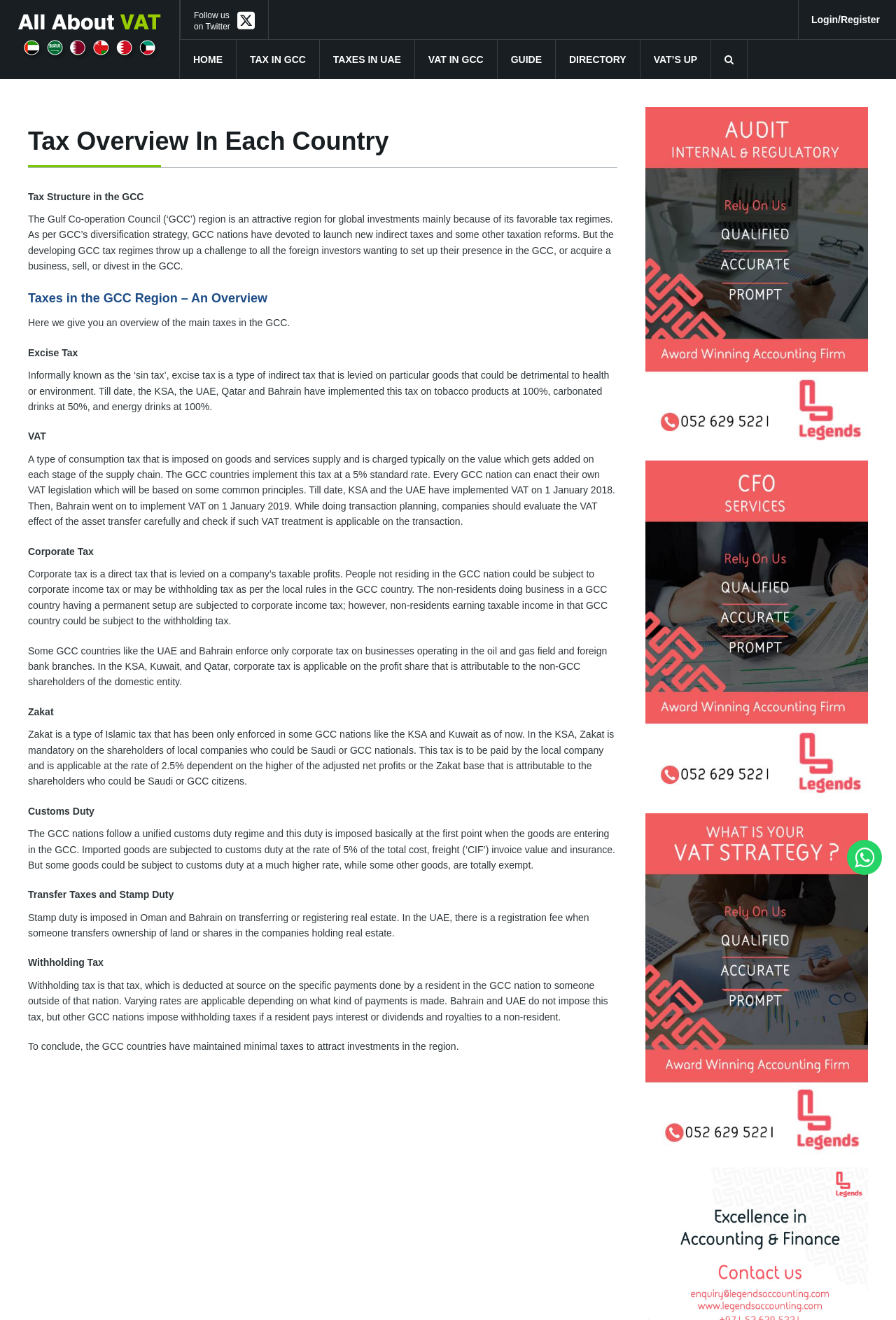Which GCC countries have implemented Zakat?
Please ensure your answer is as detailed and informative as possible.

According to the webpage, Zakat is a type of Islamic tax that has been only enforced in some GCC nations like the KSA and Kuwait as of now, as stated in the StaticText element with the text 'Zakat is a type of Islamic tax that has been only enforced in some GCC nations like the KSA and Kuwait as of now.'